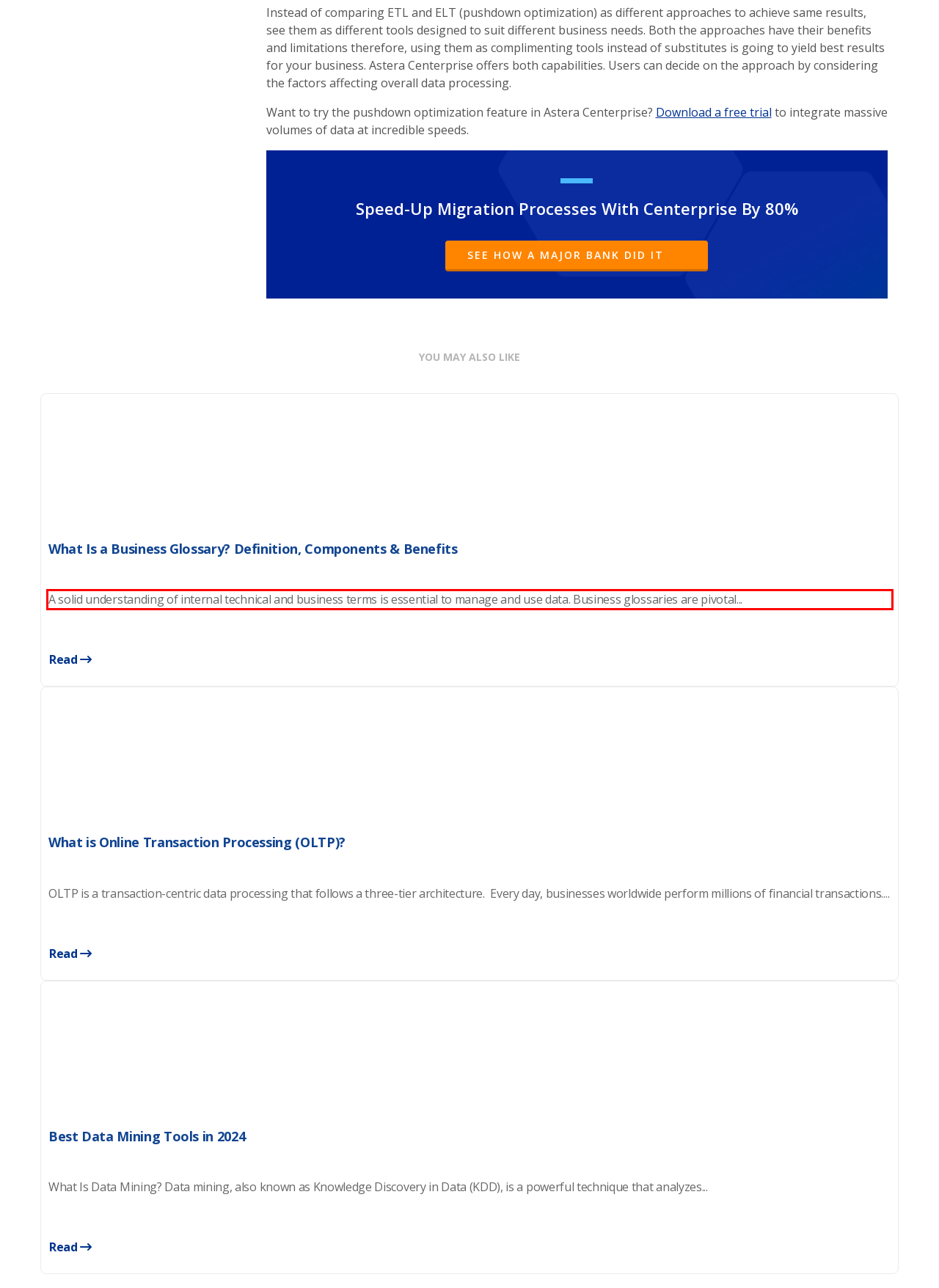You are given a webpage screenshot with a red bounding box around a UI element. Extract and generate the text inside this red bounding box.

A solid understanding of internal technical and business terms is essential to manage and use data. Business glossaries are pivotal...